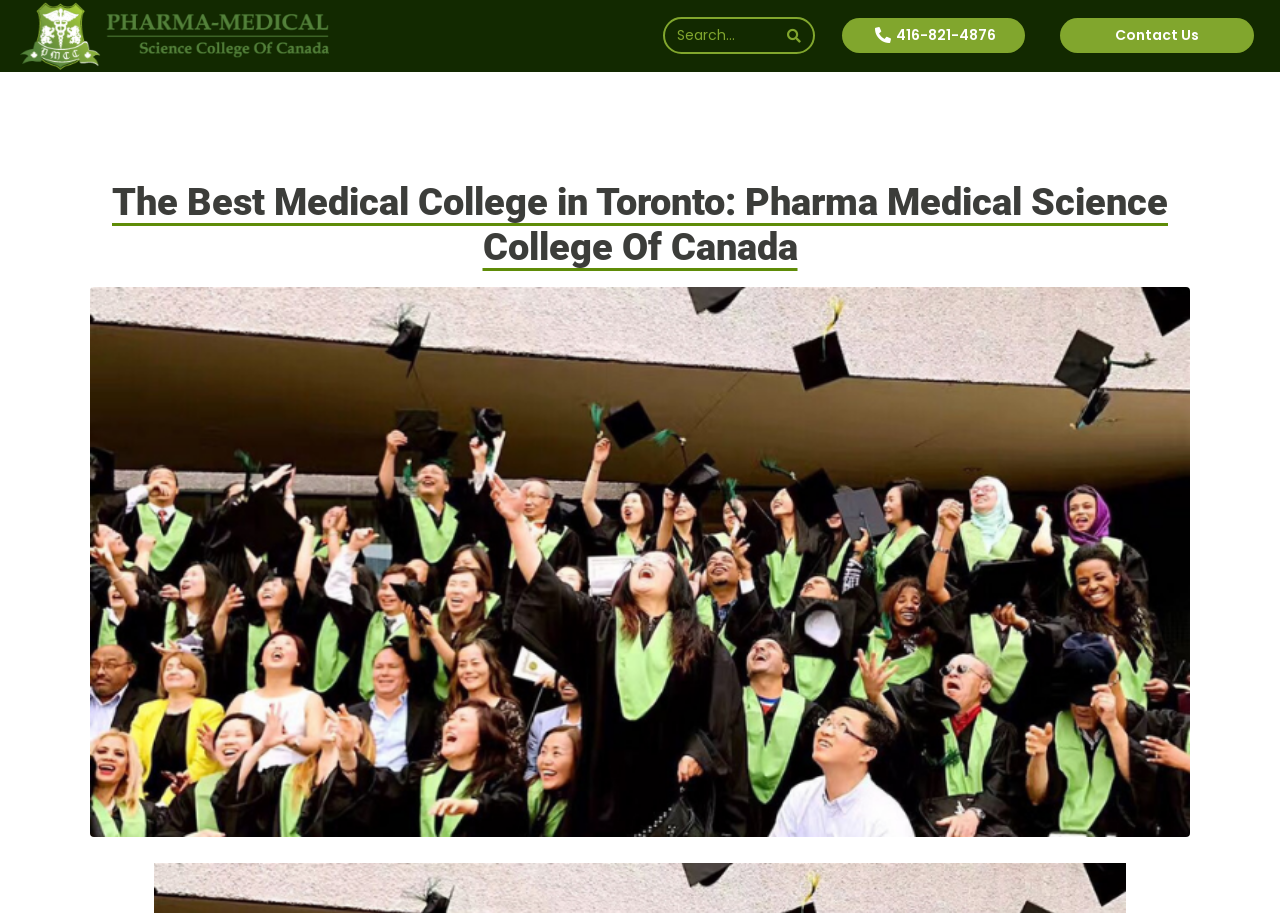Determine the bounding box for the UI element described here: "Programs".

[0.101, 0.1, 0.192, 0.148]